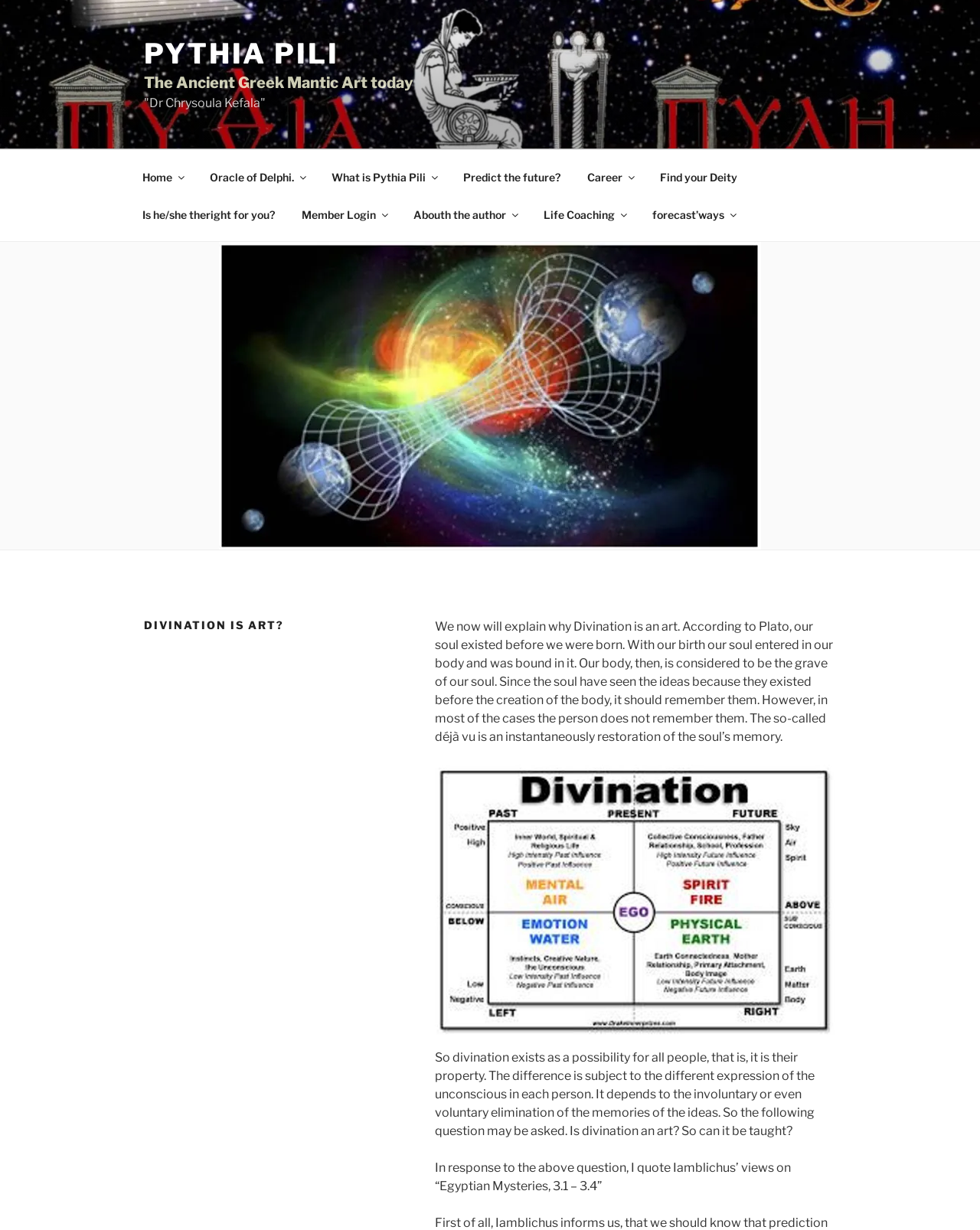Provide the bounding box coordinates for the UI element that is described by this text: "Is he/she theright for you?". The coordinates should be in the form of four float numbers between 0 and 1: [left, top, right, bottom].

[0.131, 0.159, 0.294, 0.189]